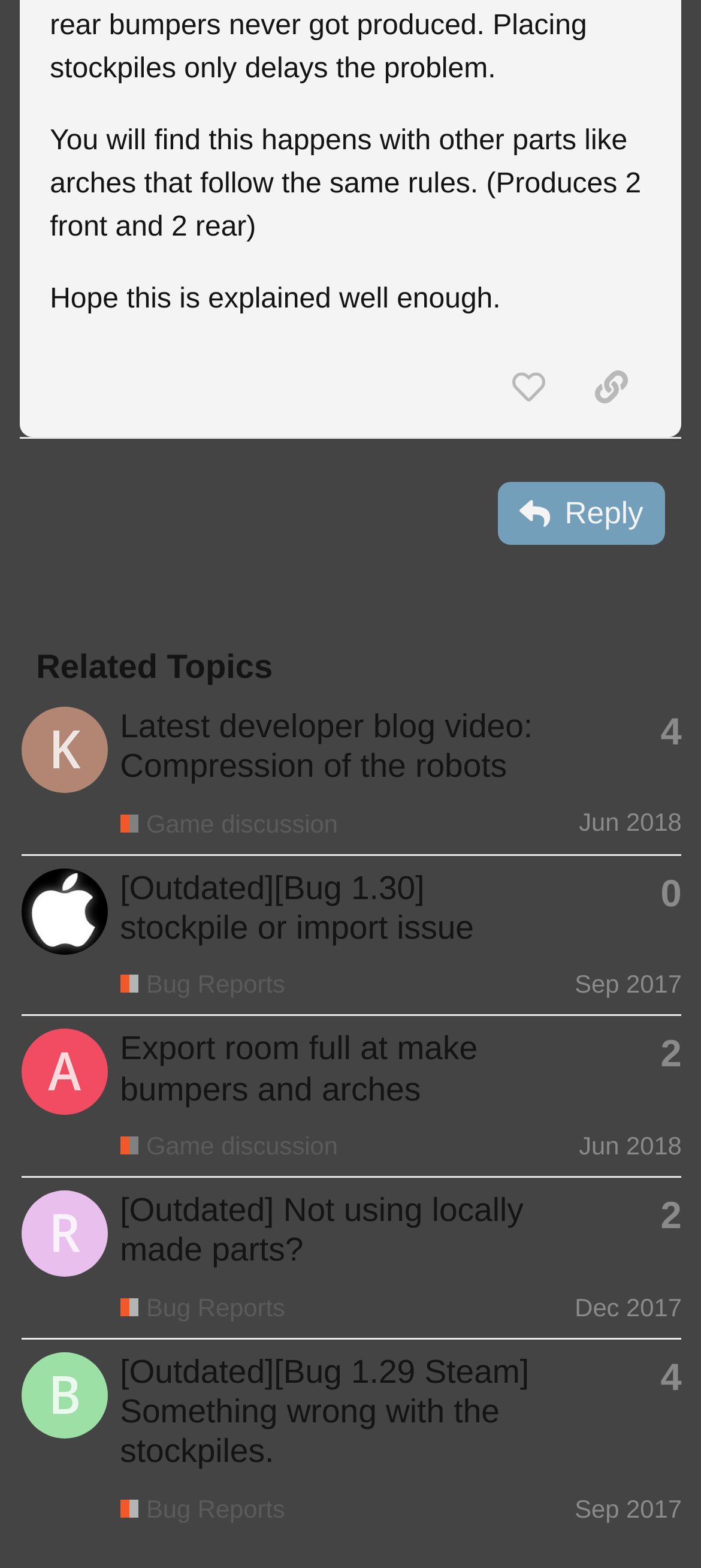How many rows are there in the 'Related Topics' table?
Based on the image, respond with a single word or phrase.

4 rows